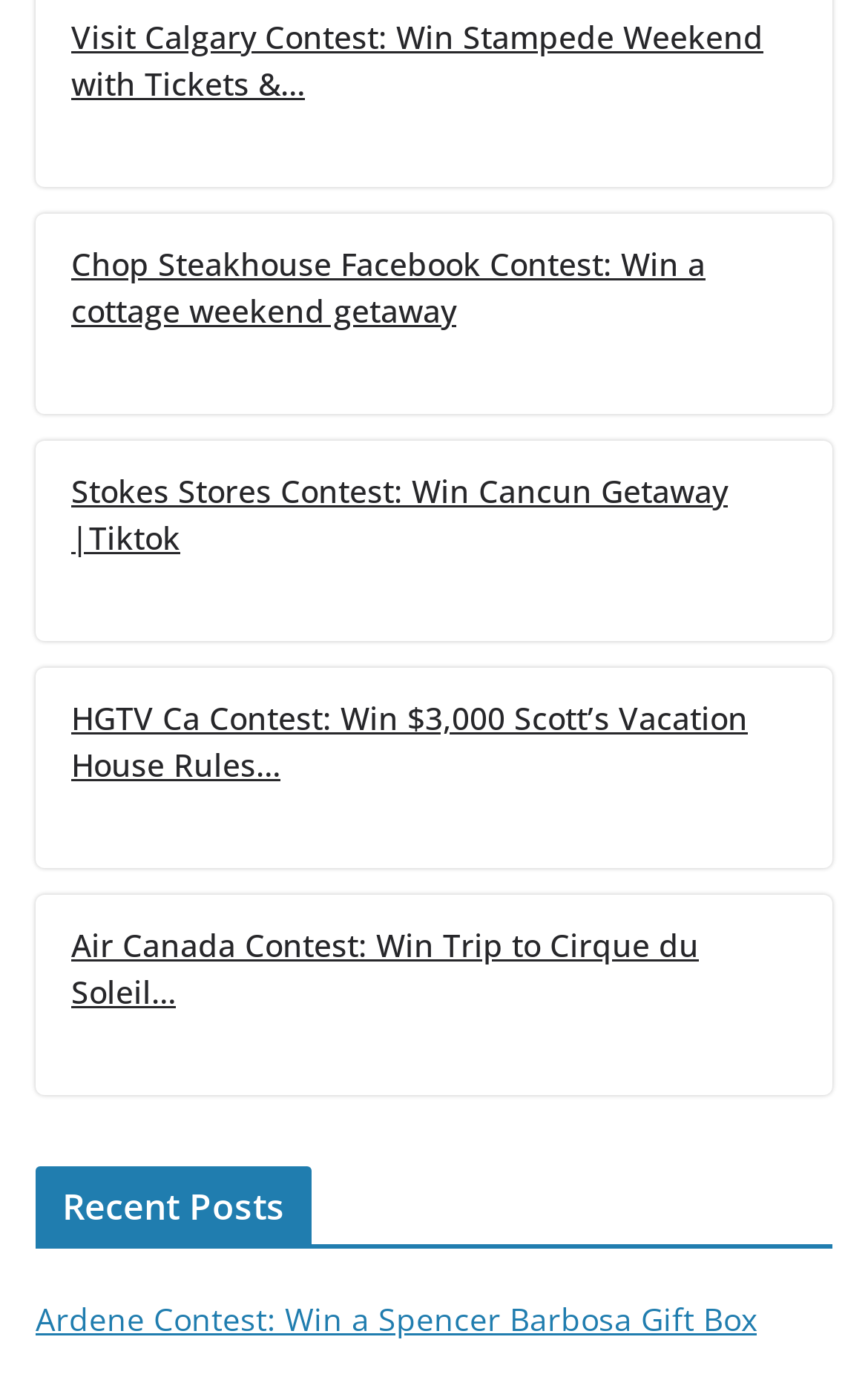How many links are below the 'Recent Posts' heading?
Look at the image and respond with a one-word or short-phrase answer.

1